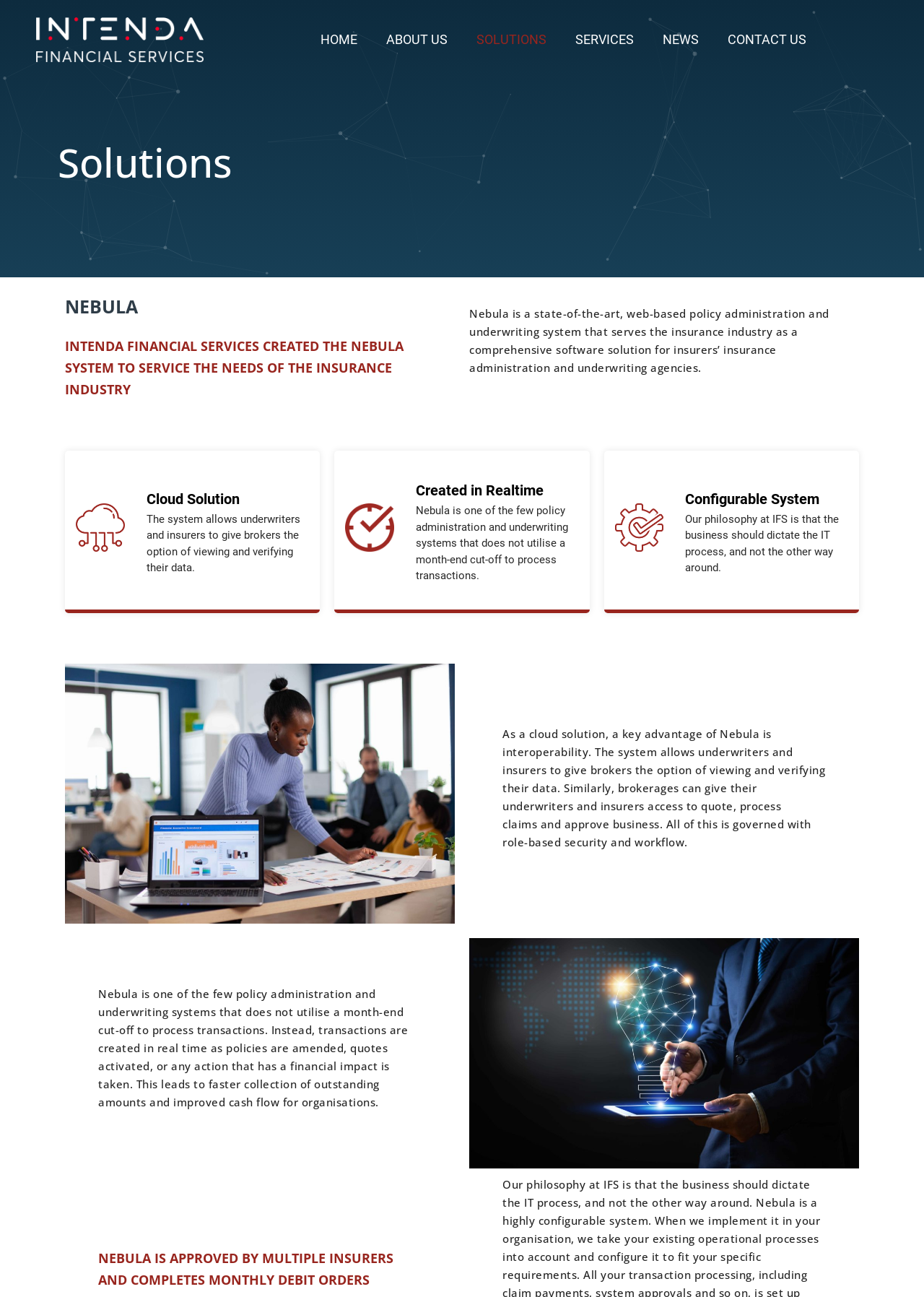How many key advantages of Nebula are mentioned?
Based on the image, answer the question with as much detail as possible.

The webpage mentions three key advantages of Nebula: Cloud Solution, Created in Realtime, and Configurable System. These advantages are highlighted through separate sections on the webpage, each with a heading and descriptive text.